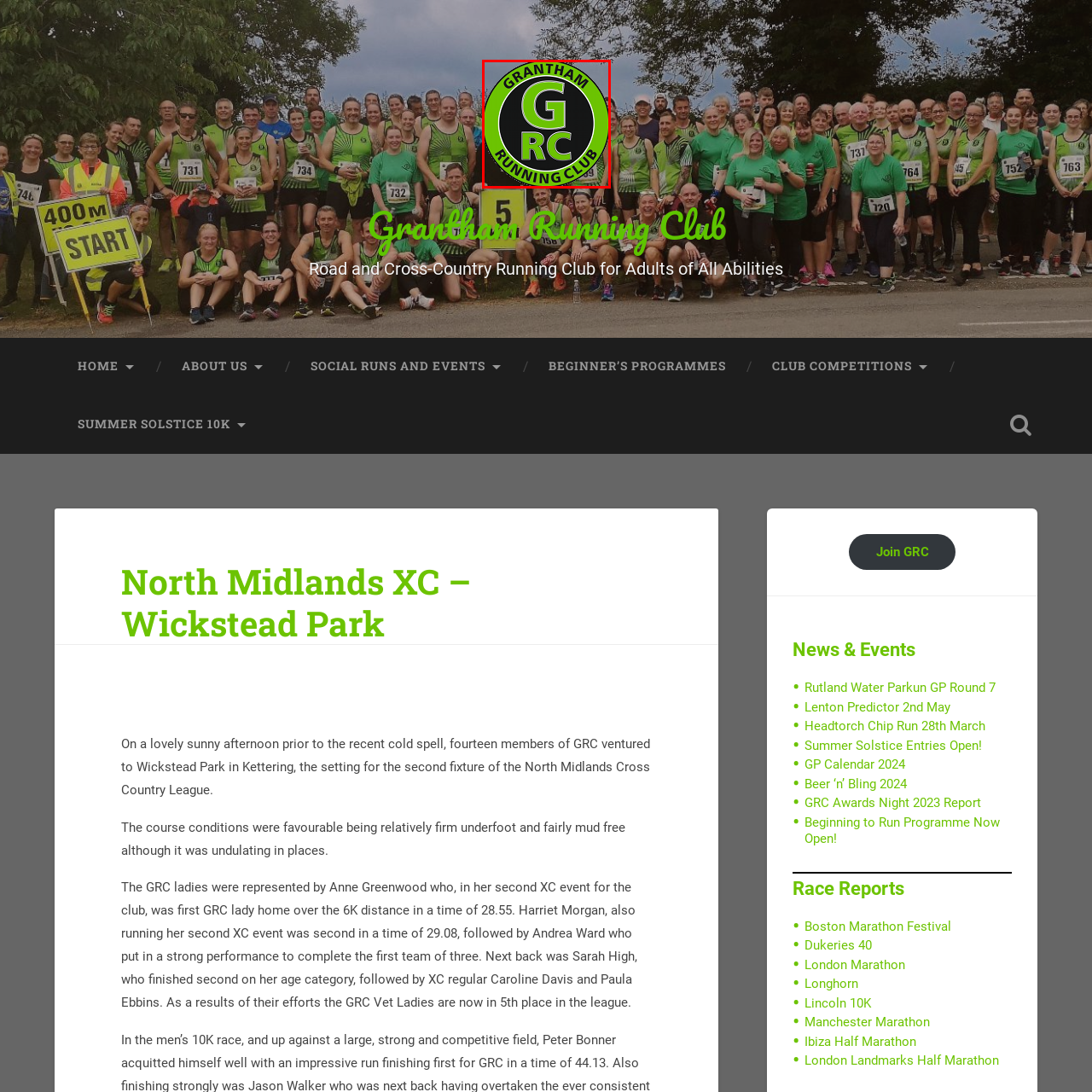Observe the image within the red outline and respond to the ensuing question with a detailed explanation based on the visual aspects of the image: 
What is written in bold black lettering?

According to the caption, the outer circle bears the club's name, 'GRANTHAM RUNNING CLUB,' in bold black lettering against a bright green background.